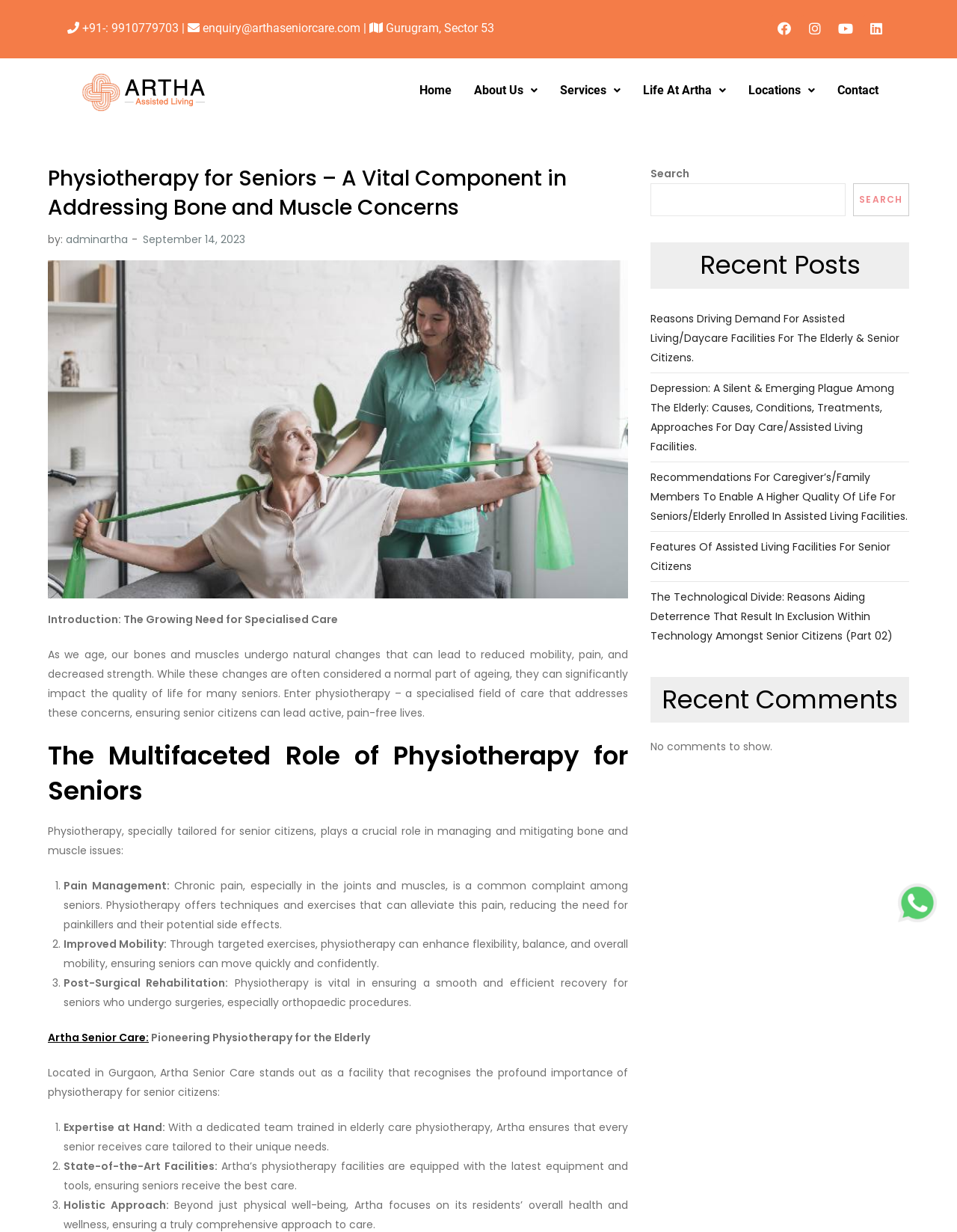Please give the bounding box coordinates of the area that should be clicked to fulfill the following instruction: "Read the article about physiotherapy for seniors". The coordinates should be in the format of four float numbers from 0 to 1, i.e., [left, top, right, bottom].

[0.05, 0.133, 0.657, 0.181]